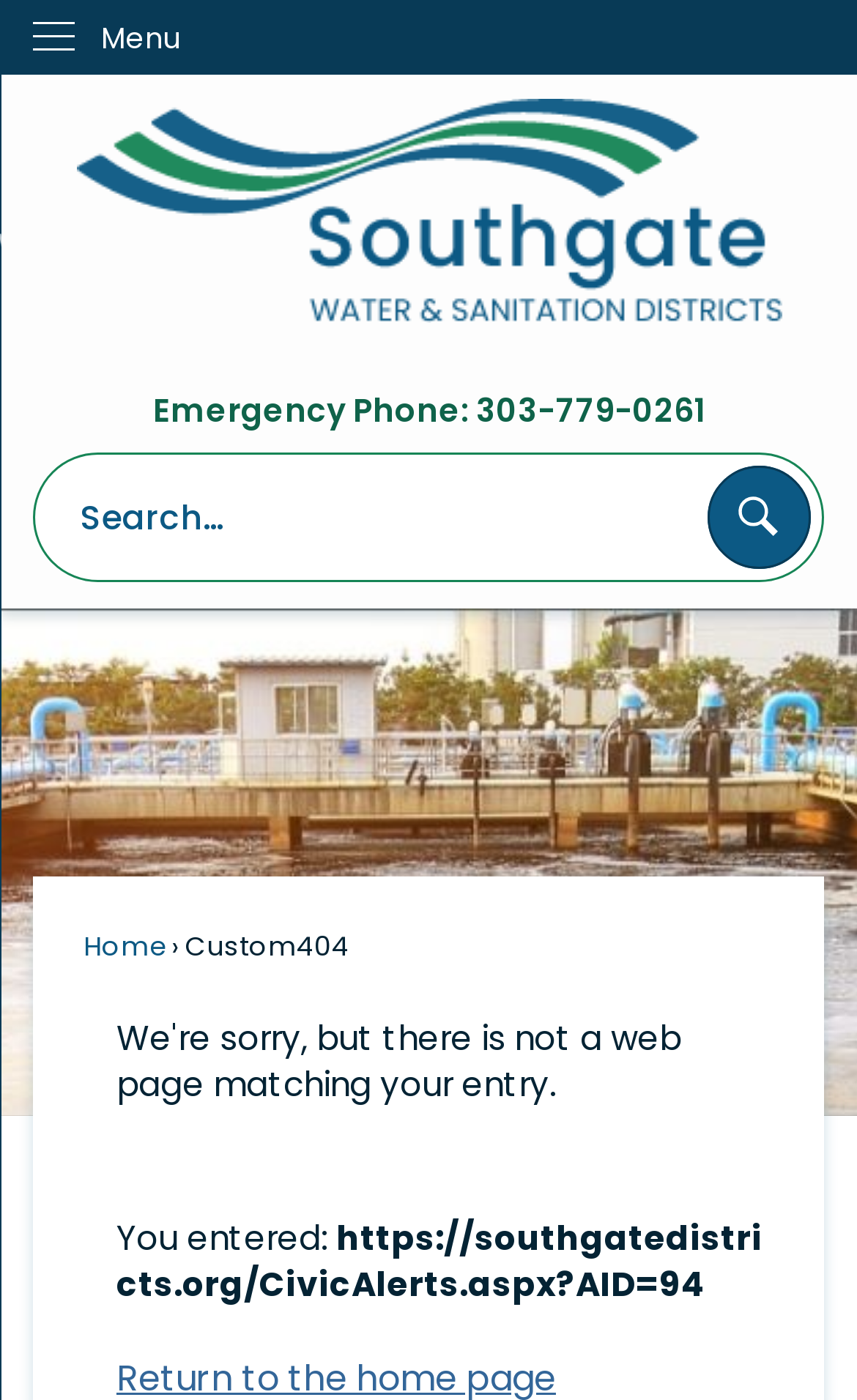Is there a search function on the page?
Please craft a detailed and exhaustive response to the question.

I found the search function by looking at the 'Search' region which contains a textbox and a 'Go to Site Search' button.